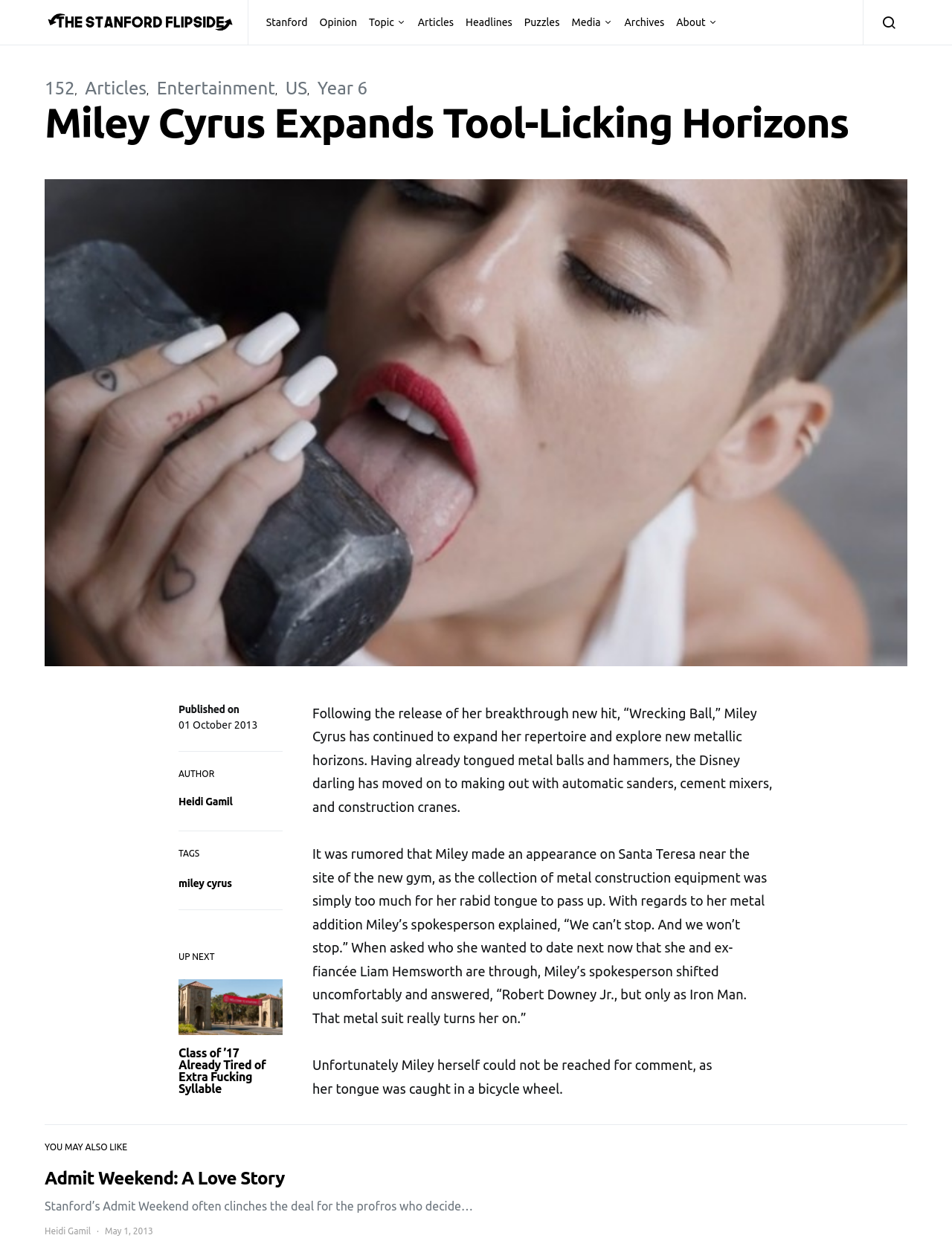Find the bounding box coordinates of the element's region that should be clicked in order to follow the given instruction: "Click on the link to The Stanford Flipside". The coordinates should consist of four float numbers between 0 and 1, i.e., [left, top, right, bottom].

[0.047, 0.006, 0.247, 0.03]